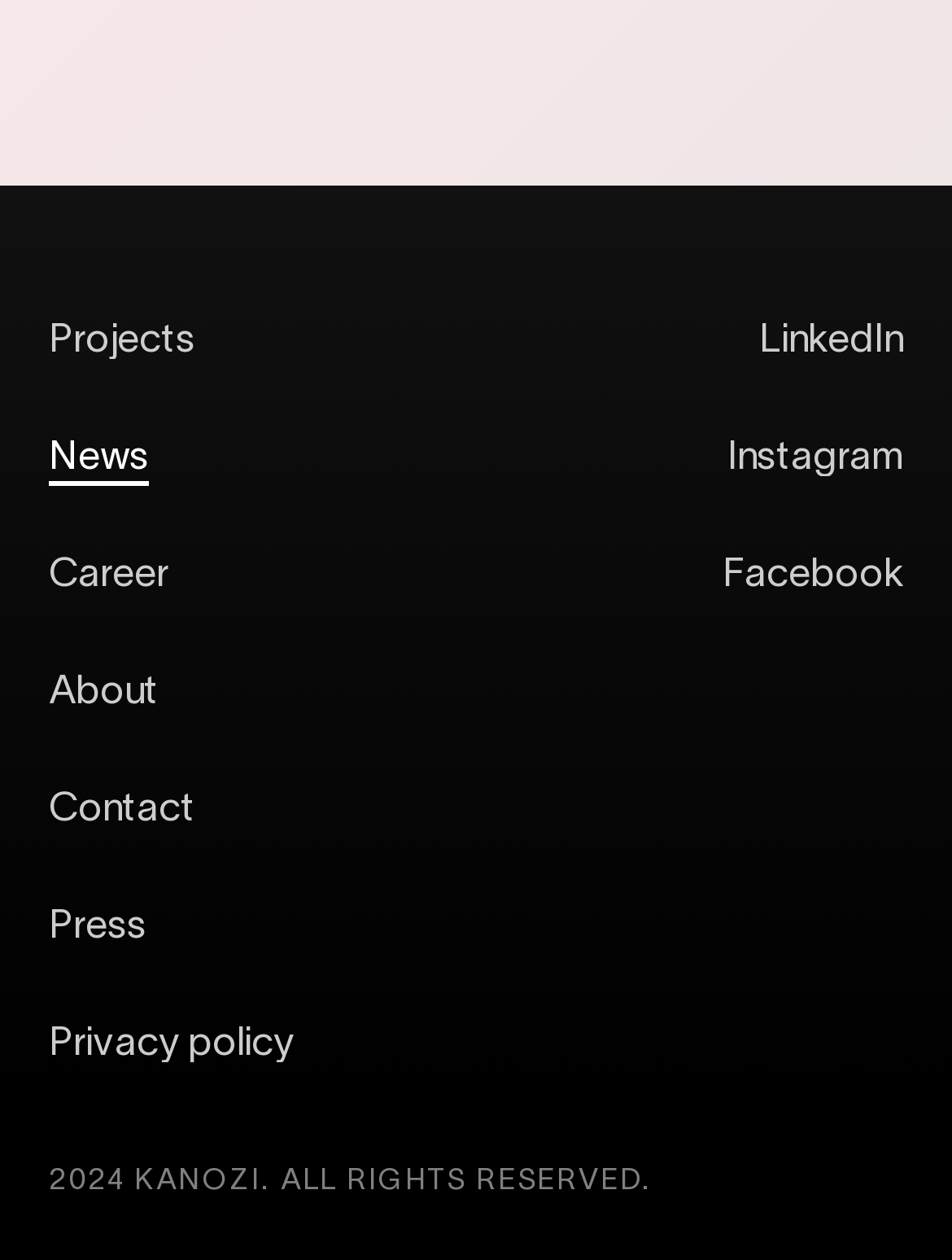Provide the bounding box coordinates for the area that should be clicked to complete the instruction: "Go to About".

[0.051, 0.532, 0.167, 0.567]